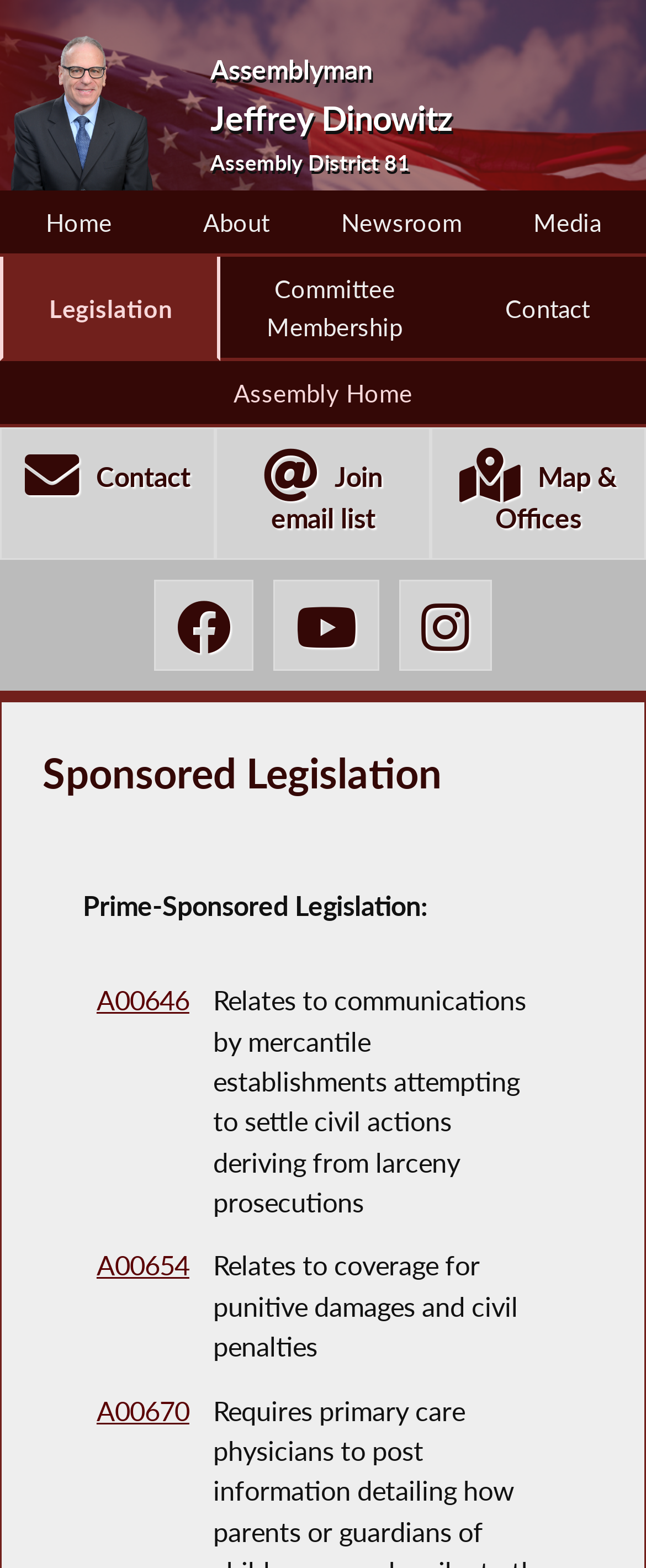Please identify the bounding box coordinates of the region to click in order to complete the task: "Send an email to info@actualmedia.ca". The coordinates must be four float numbers between 0 and 1, specified as [left, top, right, bottom].

None